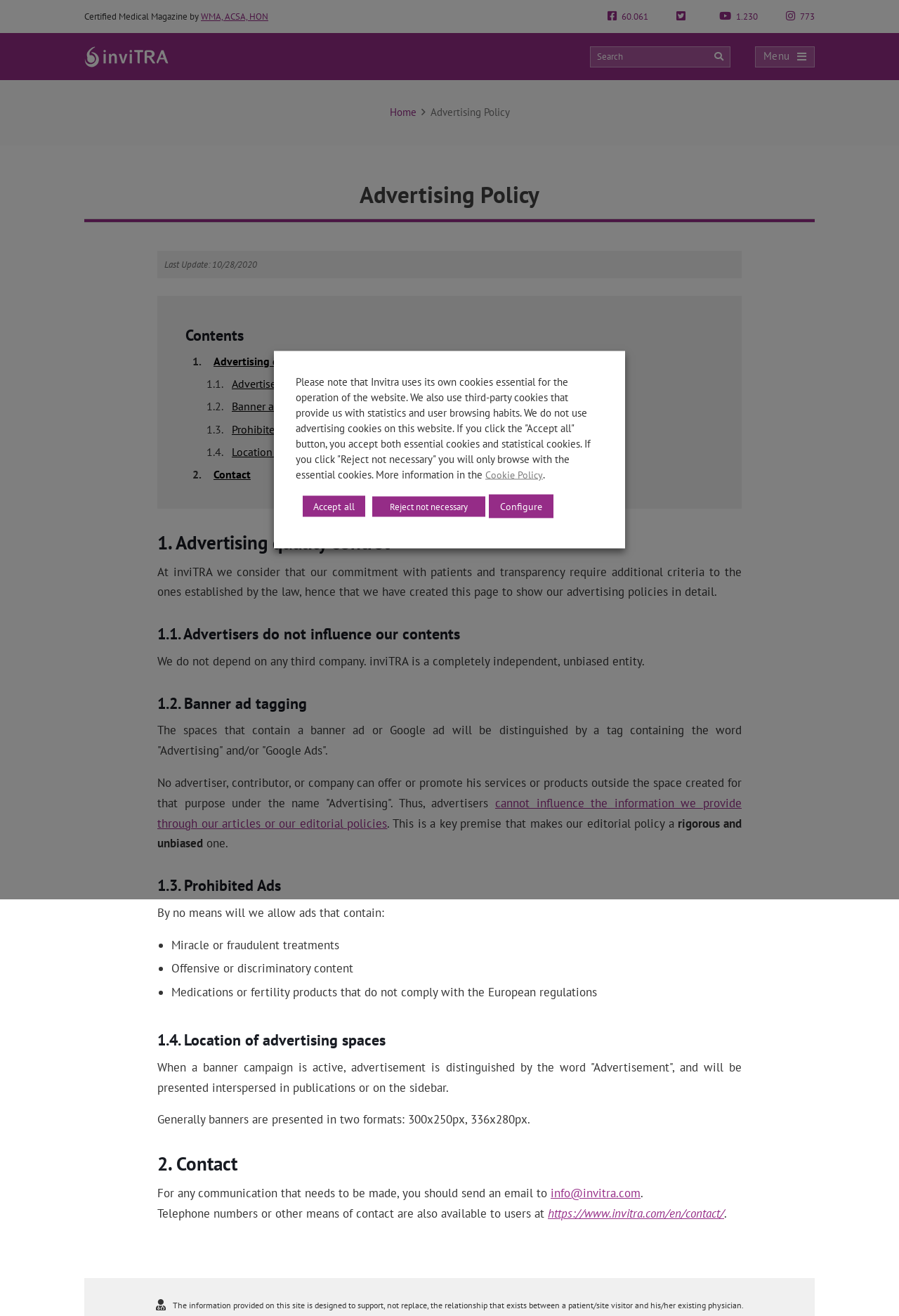Determine the bounding box coordinates of the area to click in order to meet this instruction: "Read more about Advertising quality control".

[0.238, 0.269, 0.384, 0.28]